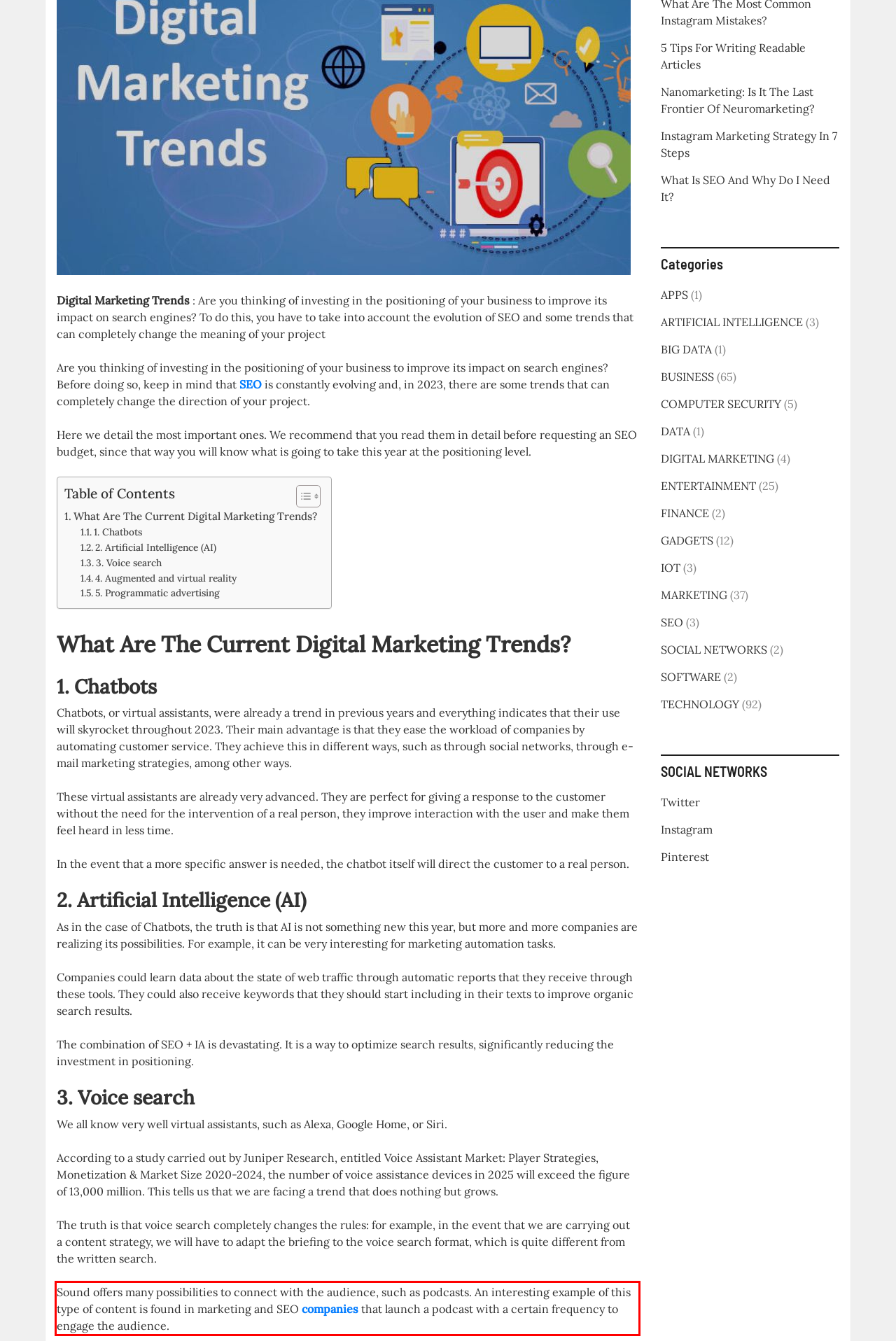There is a screenshot of a webpage with a red bounding box around a UI element. Please use OCR to extract the text within the red bounding box.

Sound offers many possibilities to connect with the audience, such as podcasts. An interesting example of this type of content is found in marketing and SEO companies that launch a podcast with a certain frequency to engage the audience.